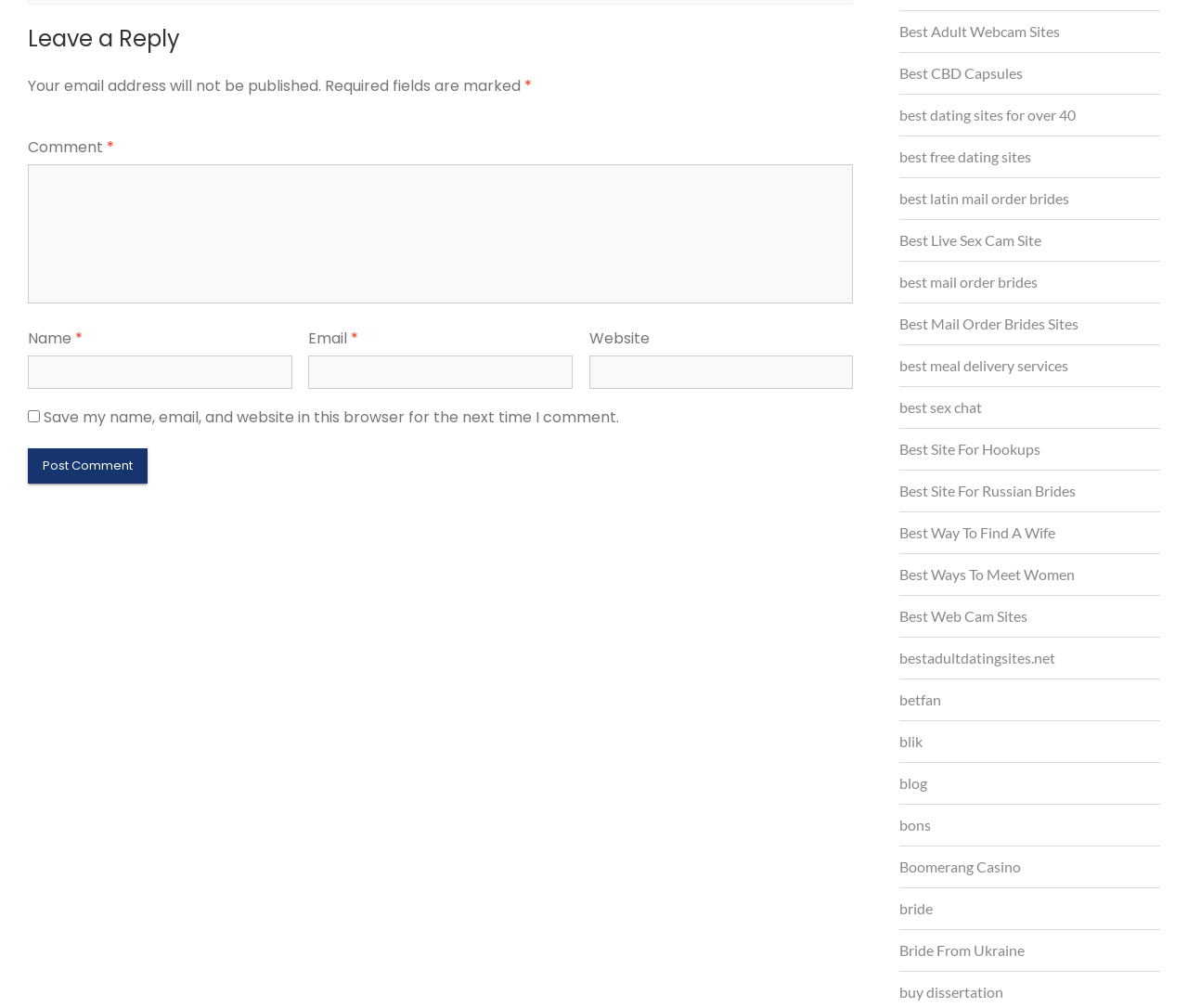Please analyze the image and provide a thorough answer to the question:
What is the purpose of the webpage?

The webpage appears to be a comment section, allowing users to leave a reply. The presence of text fields for name, email, and website, as well as a 'Post Comment' button, suggests that the primary function of the webpage is to facilitate user comments.